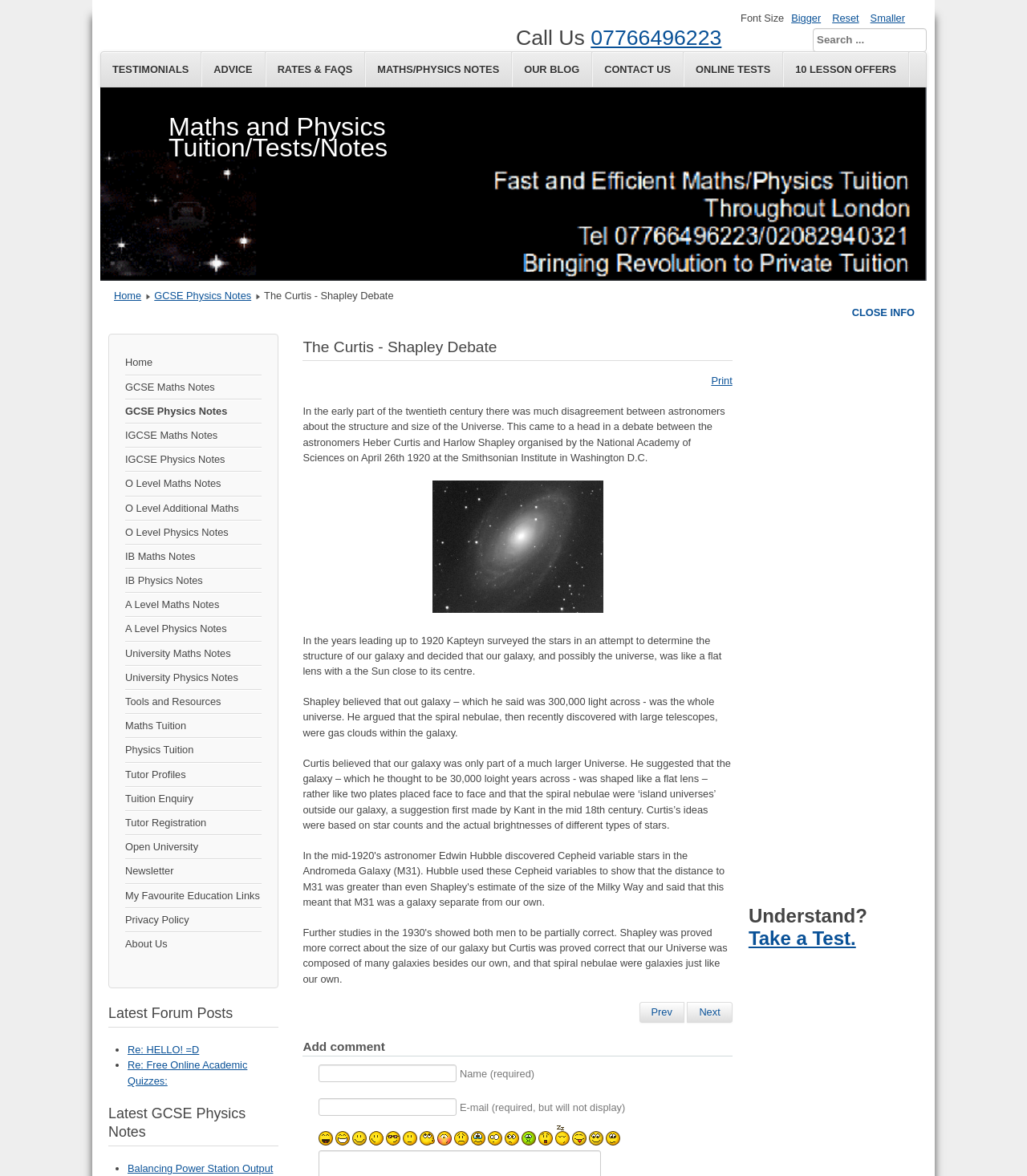How many links are there in the 'Latest GCSE Physics Notes' section?
Refer to the image and give a detailed answer to the query.

There is only one link in the 'Latest GCSE Physics Notes' section, which is 'Balancing Power Station Output' with a bounding box coordinate of [0.124, 0.989, 0.266, 0.999].